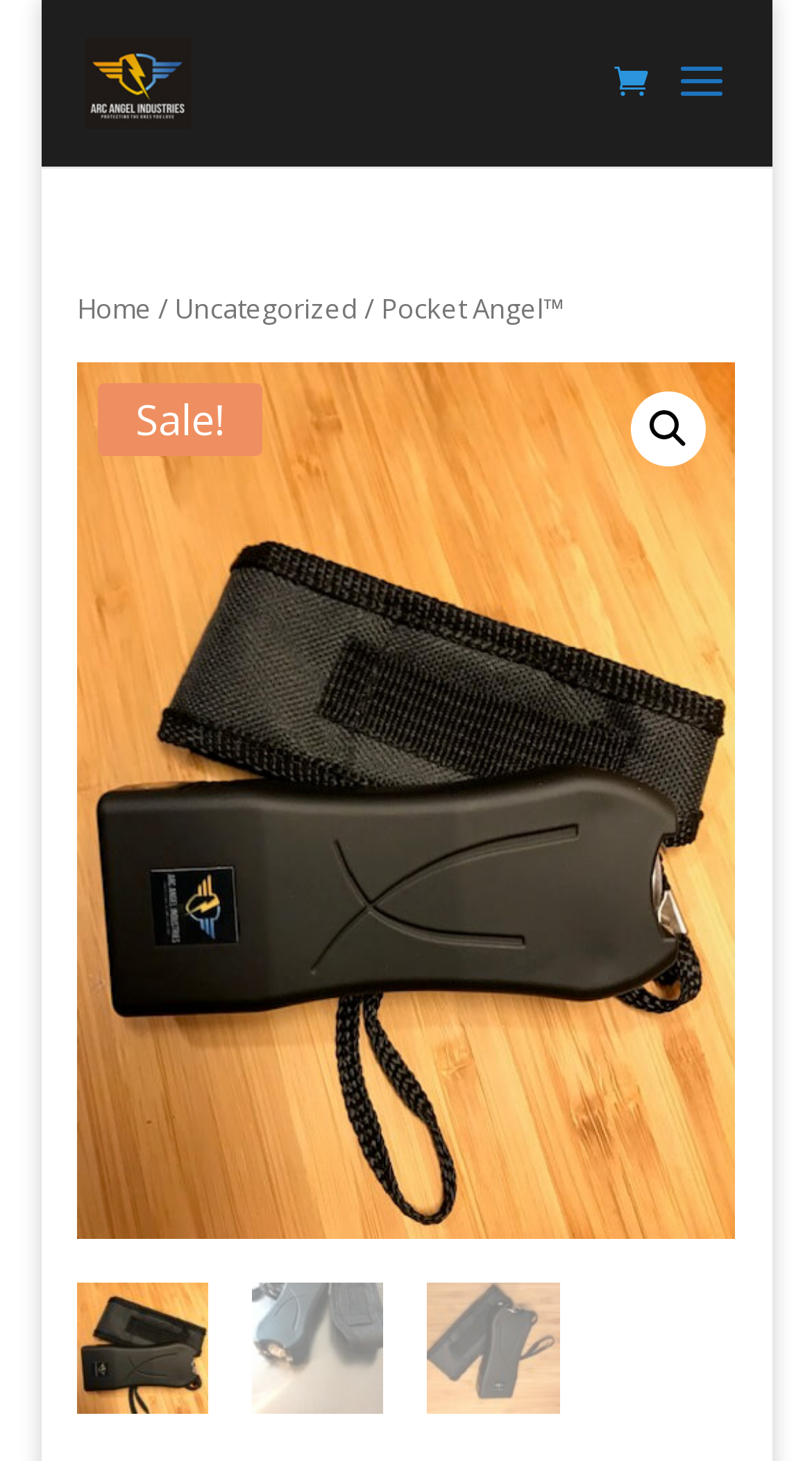Please respond to the question with a concise word or phrase:
Is there a search function on the webpage?

Yes